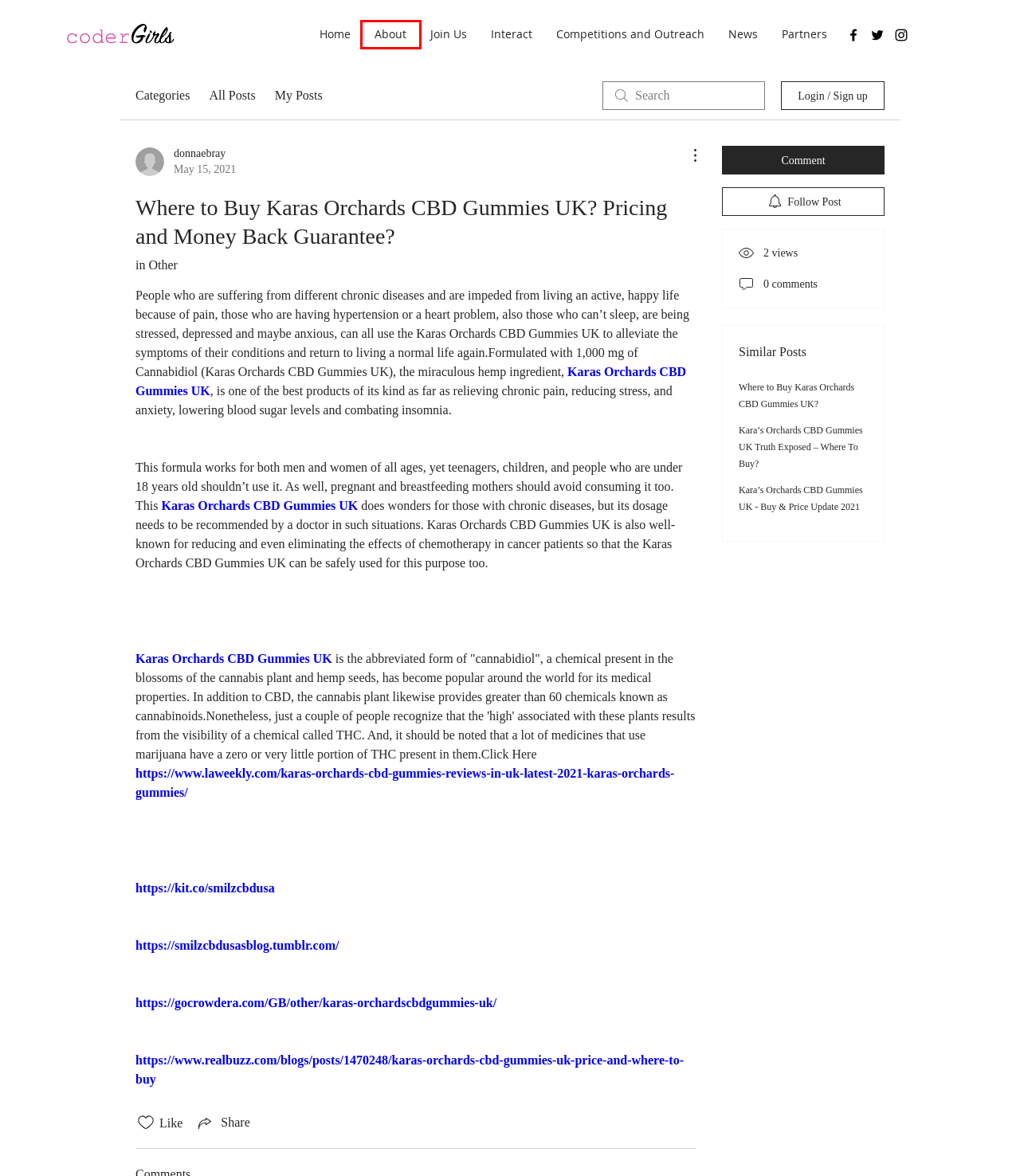Look at the screenshot of the webpage and find the element within the red bounding box. Choose the webpage description that best fits the new webpage that will appear after clicking the element. Here are the candidates:
A. About - coderGirls
B. Competitions and Outreach | home
C. Other | home
D. Code Forum | home
E. Partners | home
F. Kit
G. Blog | coderGirls
H. Articles | realbuzz.com

A